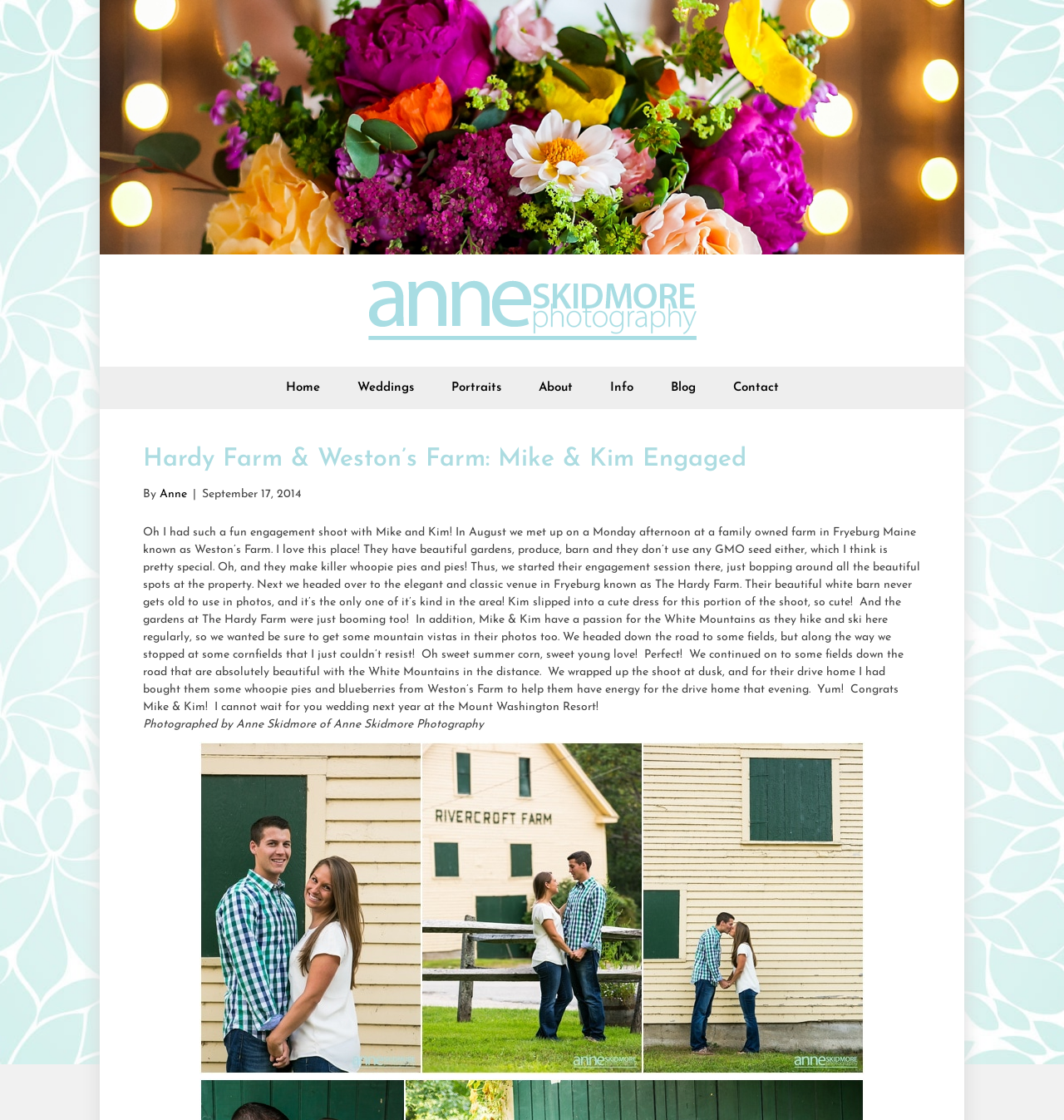Who is the photographer of Mike and Kim's engagement shoot?
Using the image as a reference, give an elaborate response to the question.

The answer can be found in the text 'Photographed by Anne Skidmore of Anne Skidmore Photography' which is located at the bottom of the webpage. This text explicitly states that Anne Skidmore is the photographer of Mike and Kim's engagement shoot.